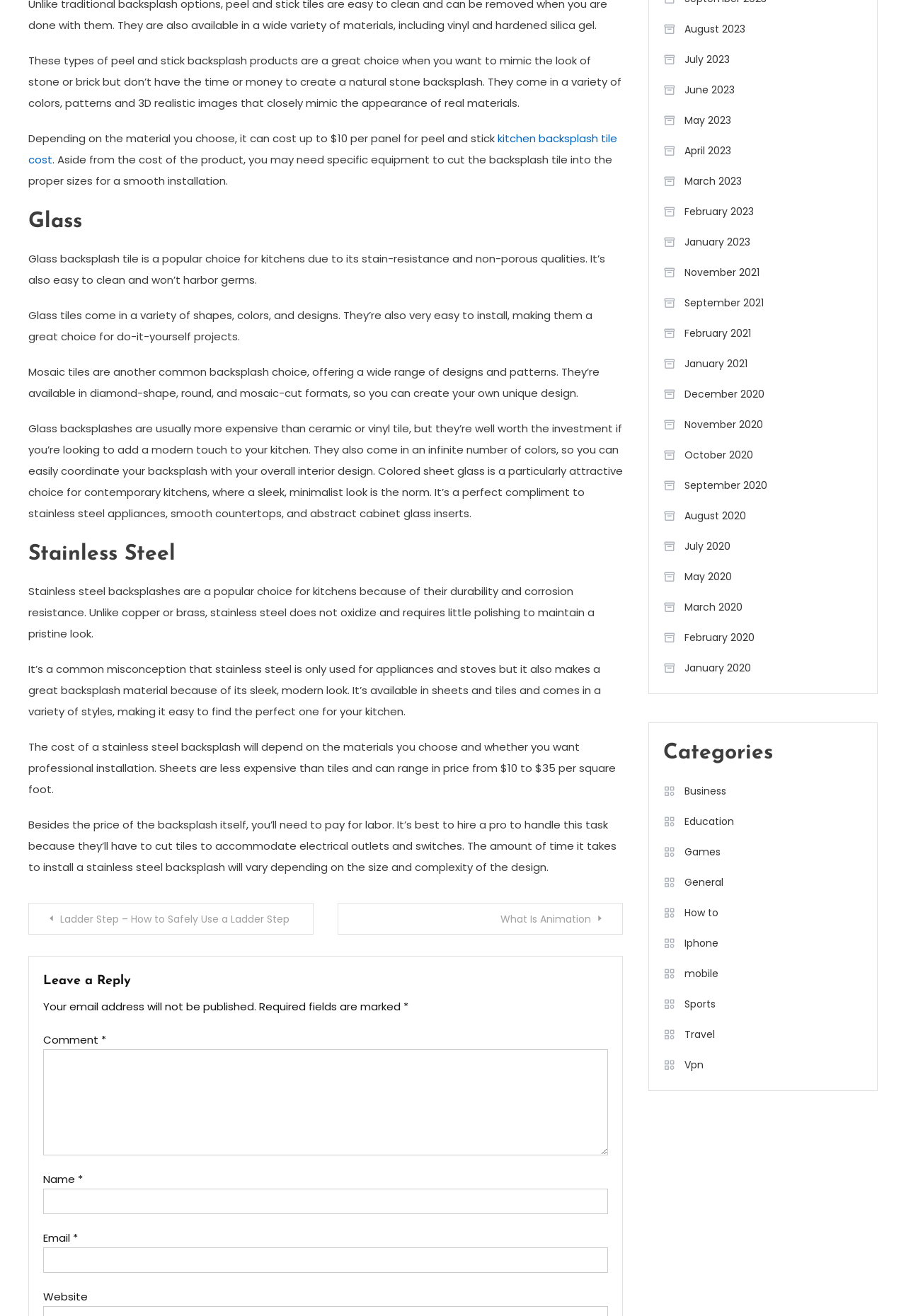Using details from the image, please answer the following question comprehensively:
What is a characteristic of mosaic tiles?

According to the webpage, mosaic tiles are another common backsplash choice, offering a wide range of designs and patterns, including diamond-shape, round, and mosaic-cut formats, allowing for a unique design.